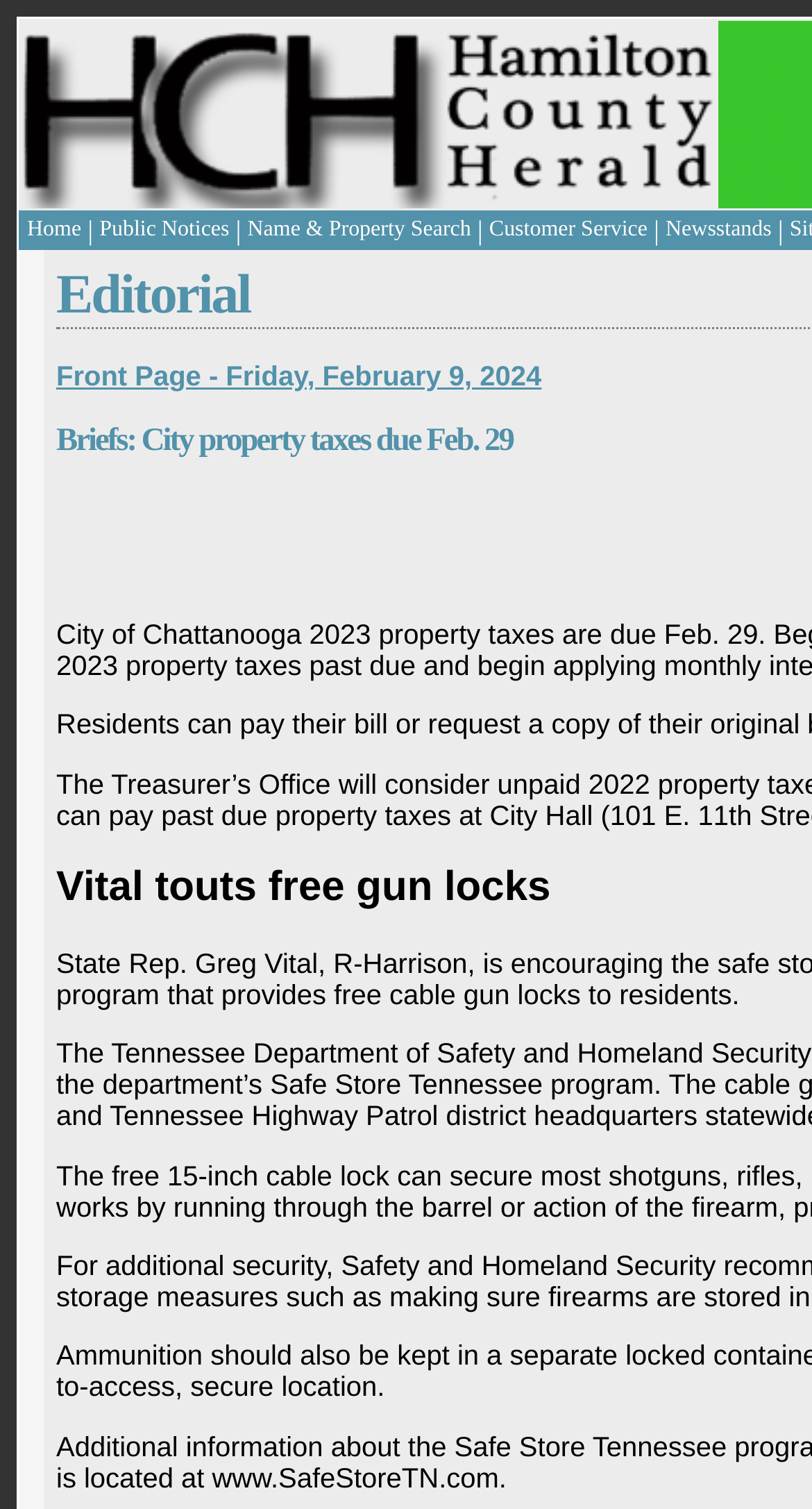What is the name of the newspaper?
Look at the image and answer the question using a single word or phrase.

Hamilton Herald